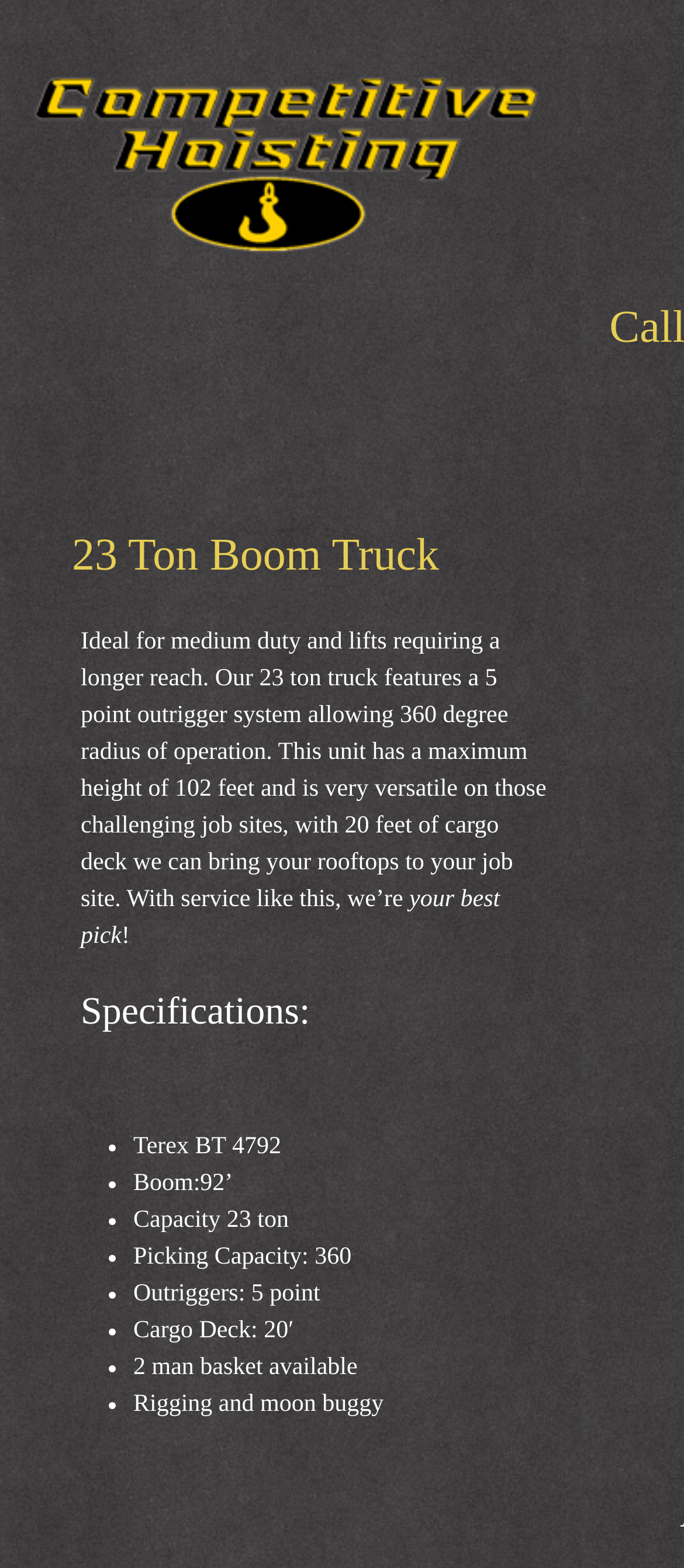Please look at the image and answer the question with a detailed explanation: How many points does the outrigger system have?

The number of points in the outrigger system can be found in the specifications section of the webpage. The specifications section lists several features of the truck, including its outrigger system, which has 5 points.